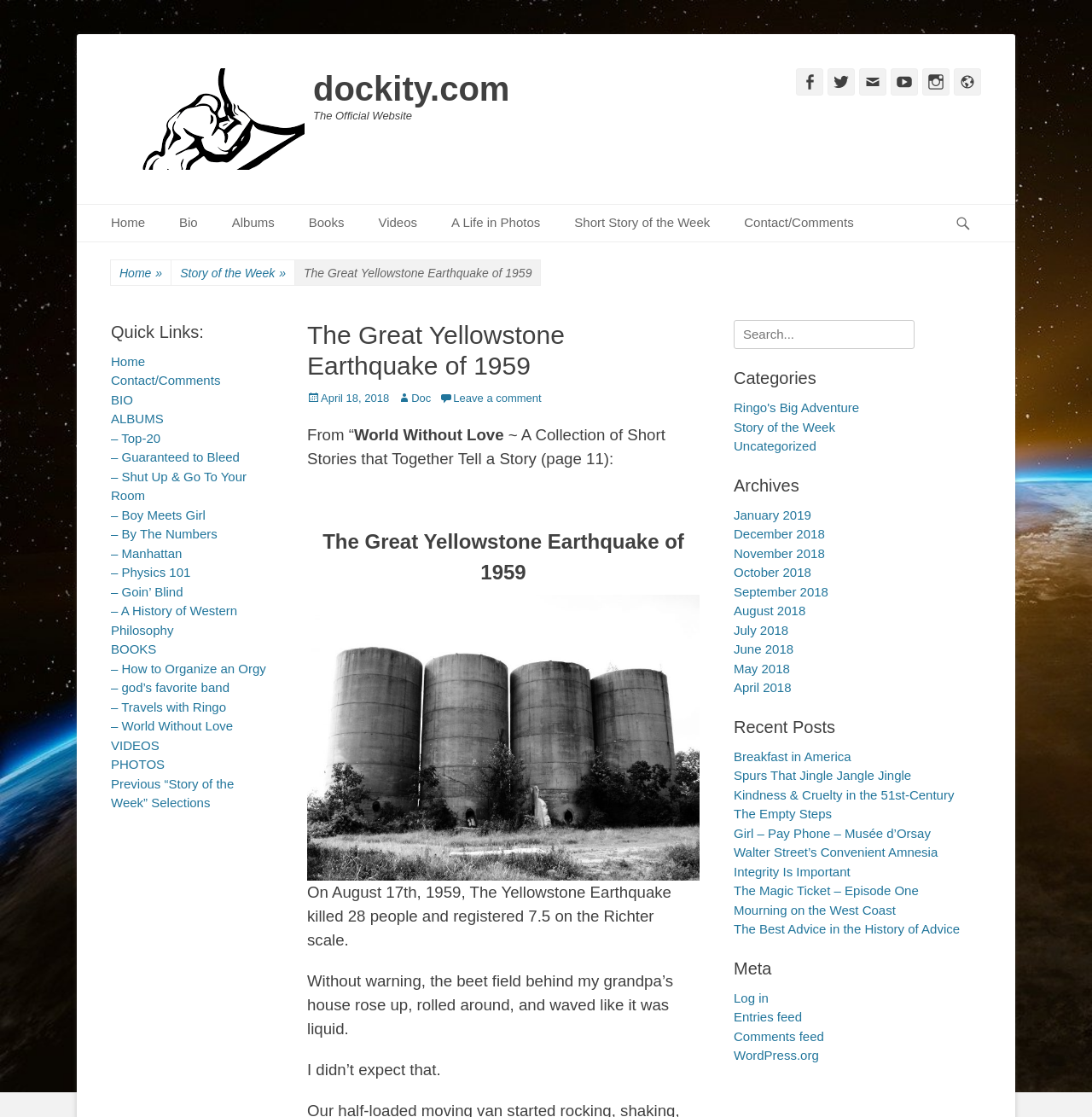Using the information in the image, give a detailed answer to the following question: How many categories are listed?

I counted the number of categories by looking at the 'Categories' section on the right-hand side of the webpage, which lists 'Ringo's Big Adventure', 'Story of the Week', and 'Uncategorized'.